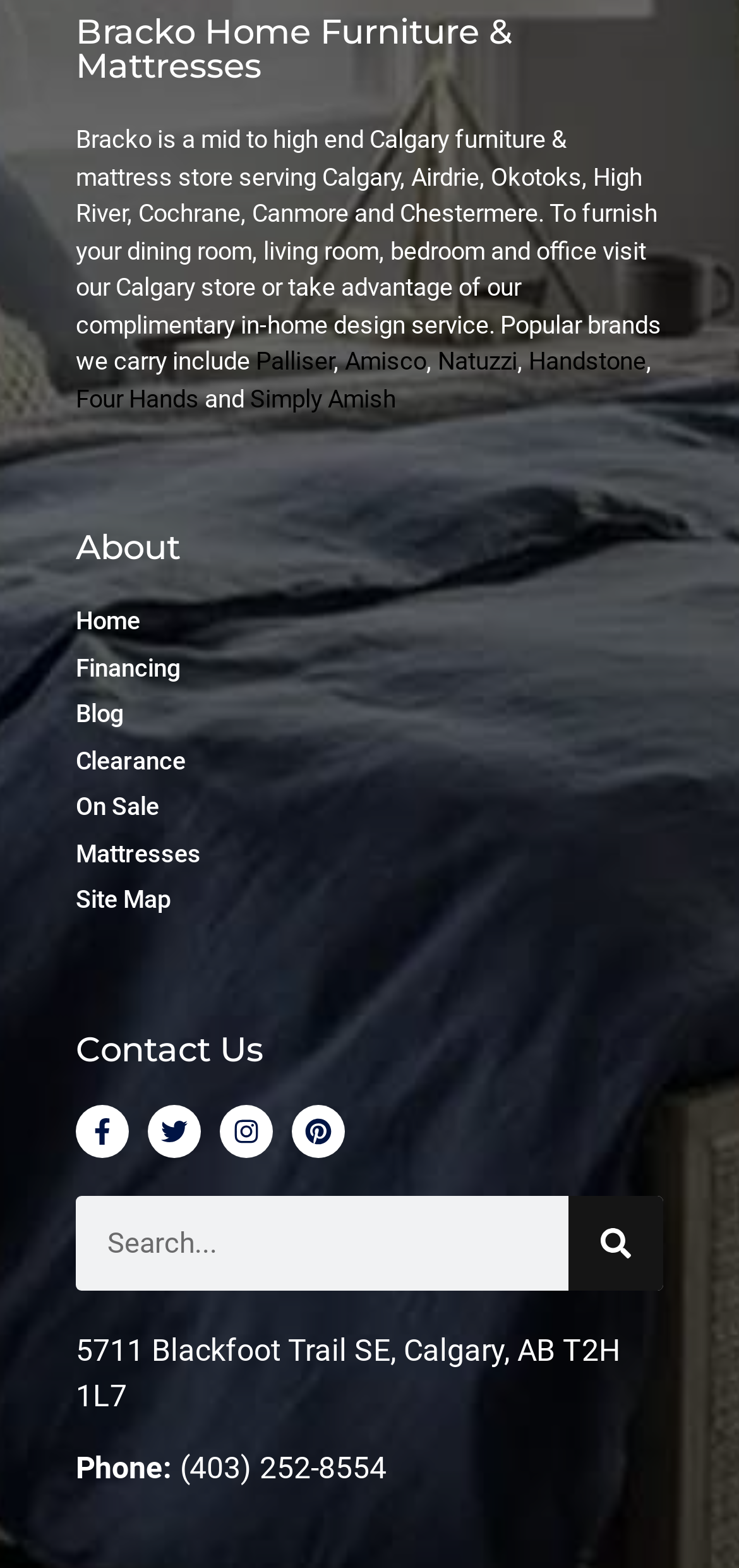Determine the bounding box coordinates for the region that must be clicked to execute the following instruction: "Follow on Facebook".

[0.103, 0.704, 0.174, 0.738]